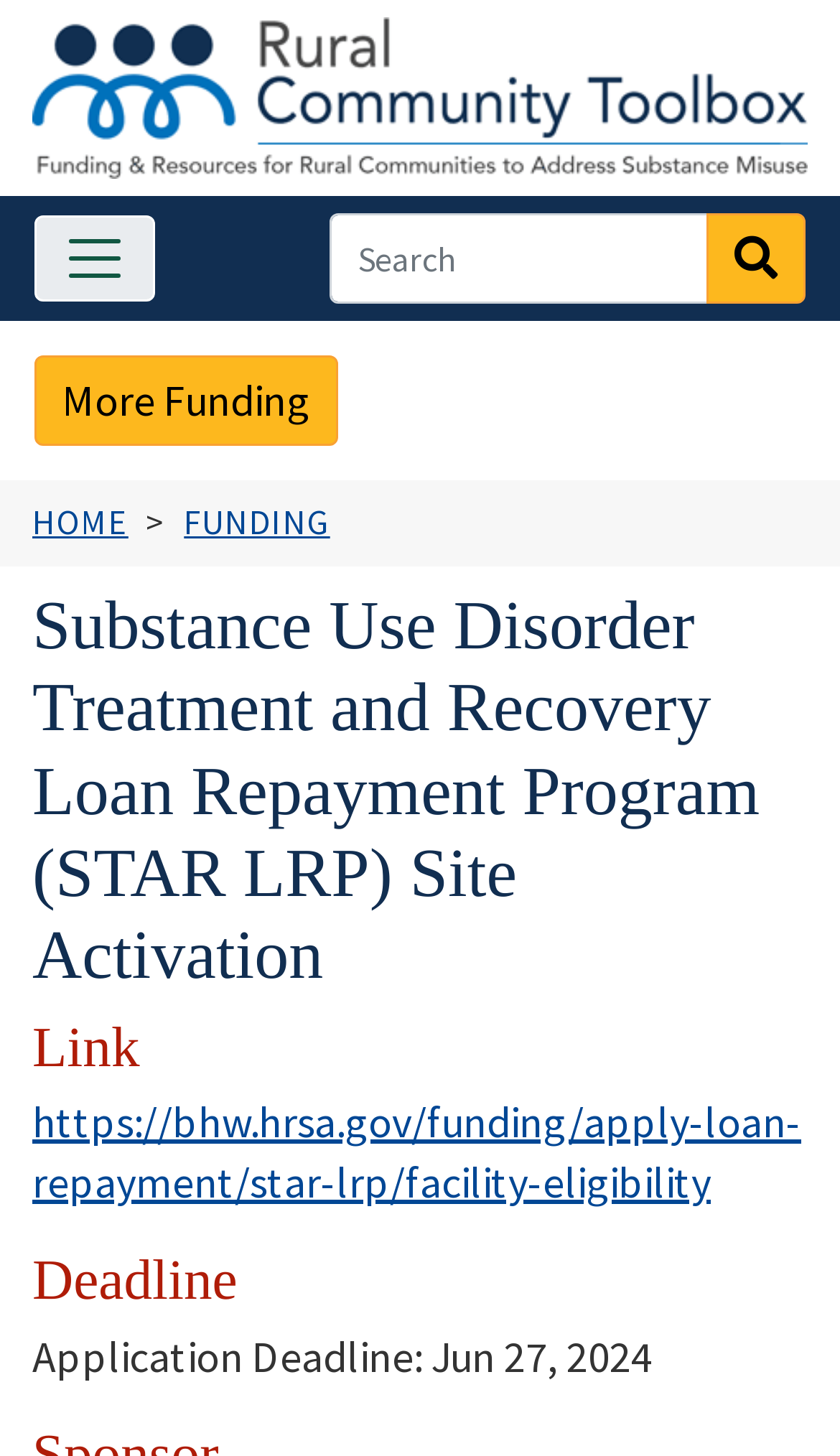Determine the bounding box coordinates of the clickable element to achieve the following action: 'Toggle navigation menu'. Provide the coordinates as four float values between 0 and 1, formatted as [left, top, right, bottom].

[0.041, 0.148, 0.185, 0.207]